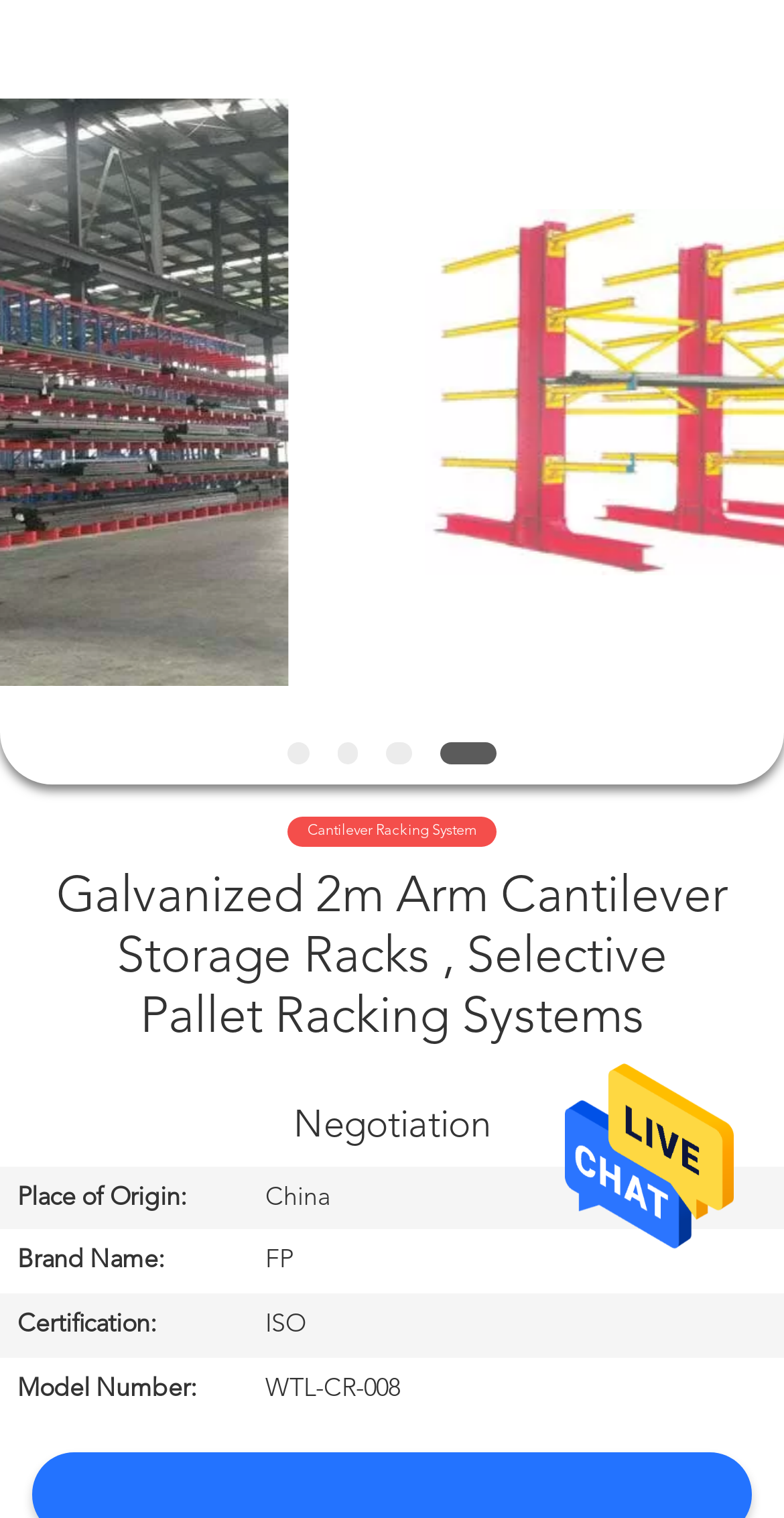Using the description "name="search" placeholder="Search what you want."", locate and provide the bounding box of the UI element.

[0.0, 0.0, 0.88, 0.103]